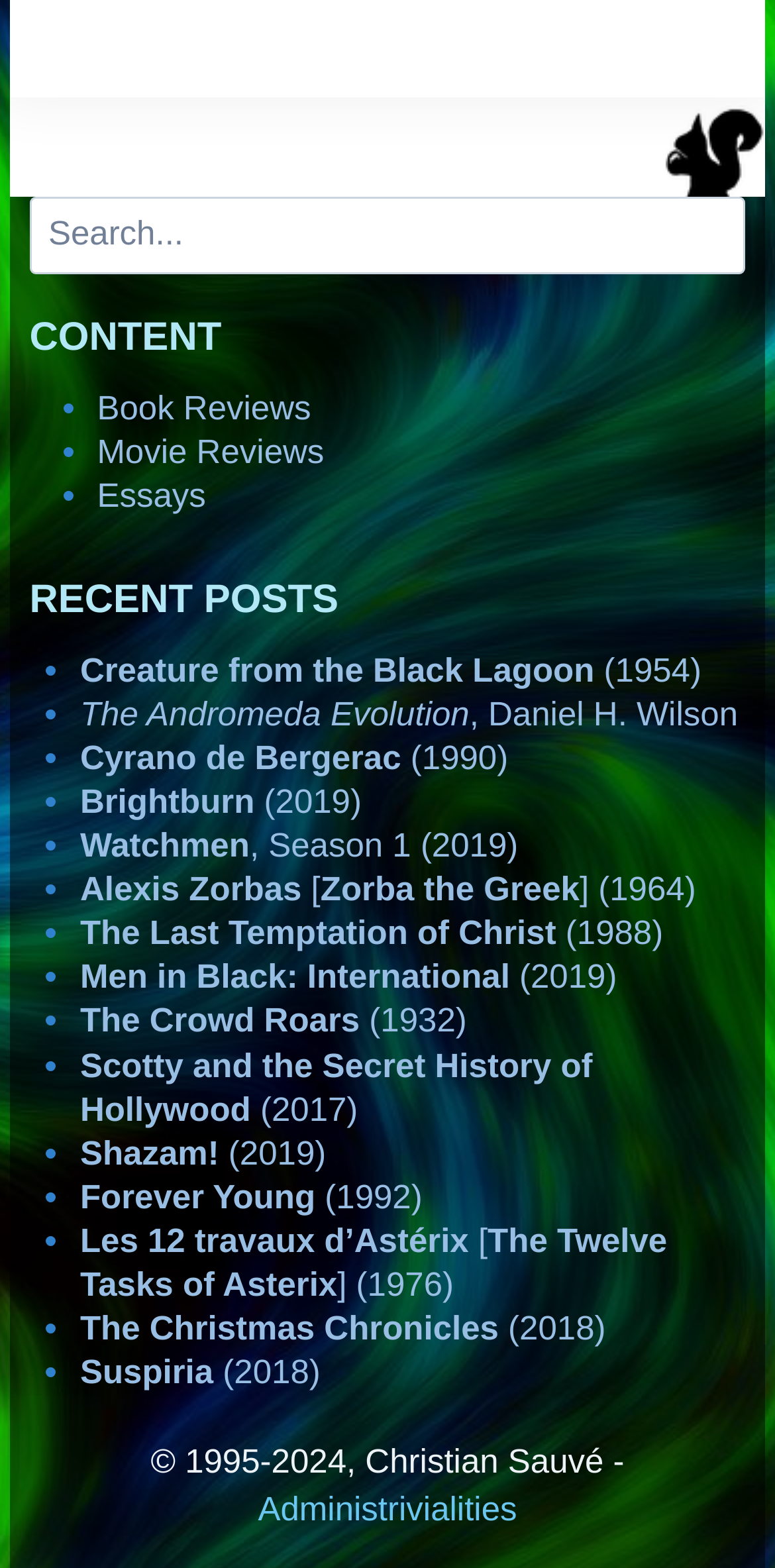Specify the bounding box coordinates of the area that needs to be clicked to achieve the following instruction: "Go to Administrivialities page".

[0.333, 0.951, 0.667, 0.975]